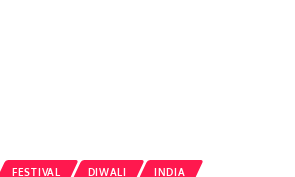Detail every significant feature and component of the image.

The image titled "Diwali Crackers Harmful Effects" explores the negative impacts of bursting crackers during the Diwali festival, a time celebrated in India with lights, sweets, and fireworks. The caption emphasizes the need for awareness regarding environmental and health issues associated with firecrackers. It is designed to inform readers about the potential consequences, urging them to consider safer alternatives during this vibrant festival. The accompanying text likely encourages a more responsible approach to celebrating Diwali, reflecting on broader themes of sustainability and community well-being.